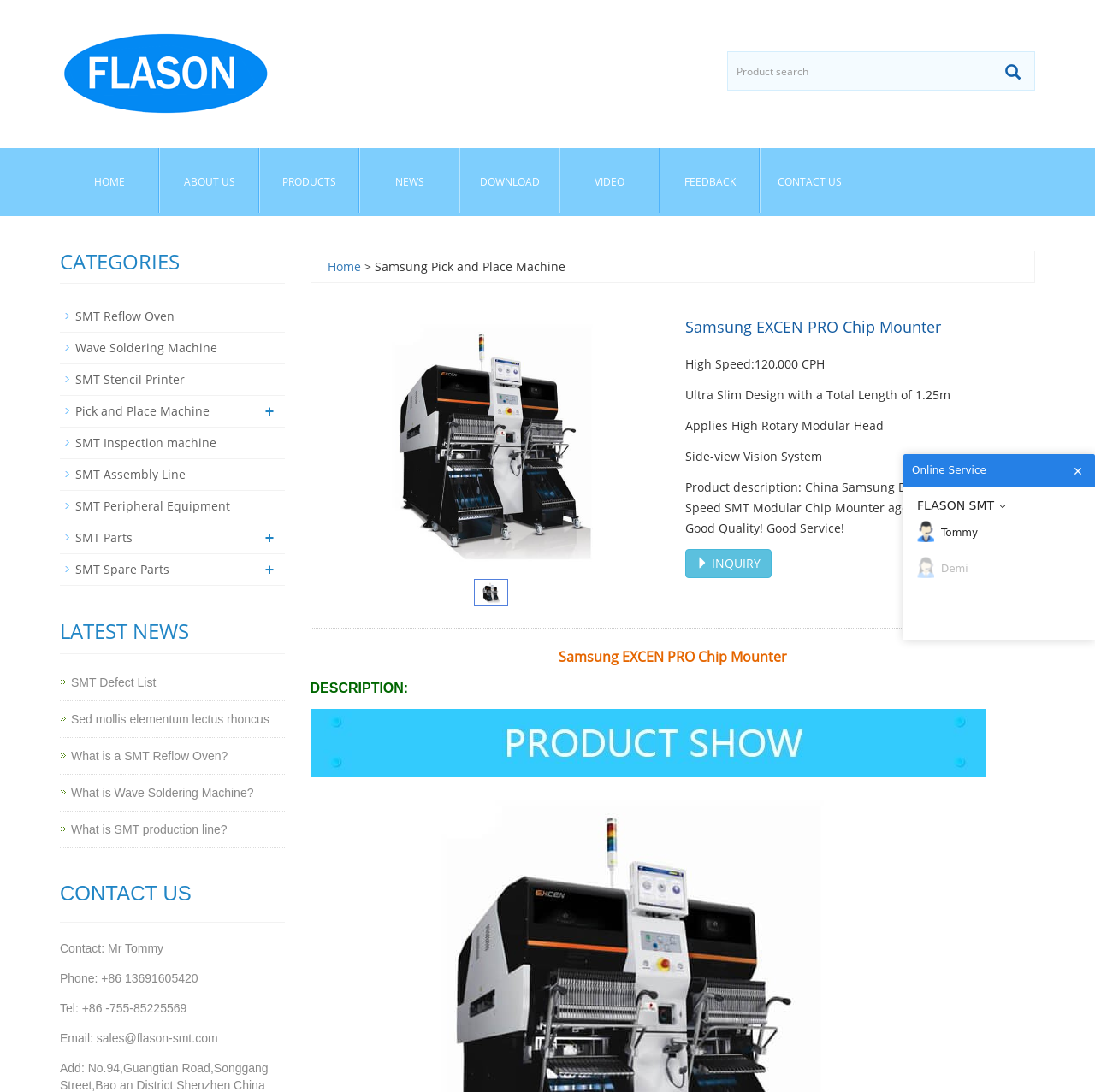Please identify the bounding box coordinates of the area that needs to be clicked to follow this instruction: "Contact Mr Tommy".

[0.055, 0.862, 0.149, 0.875]